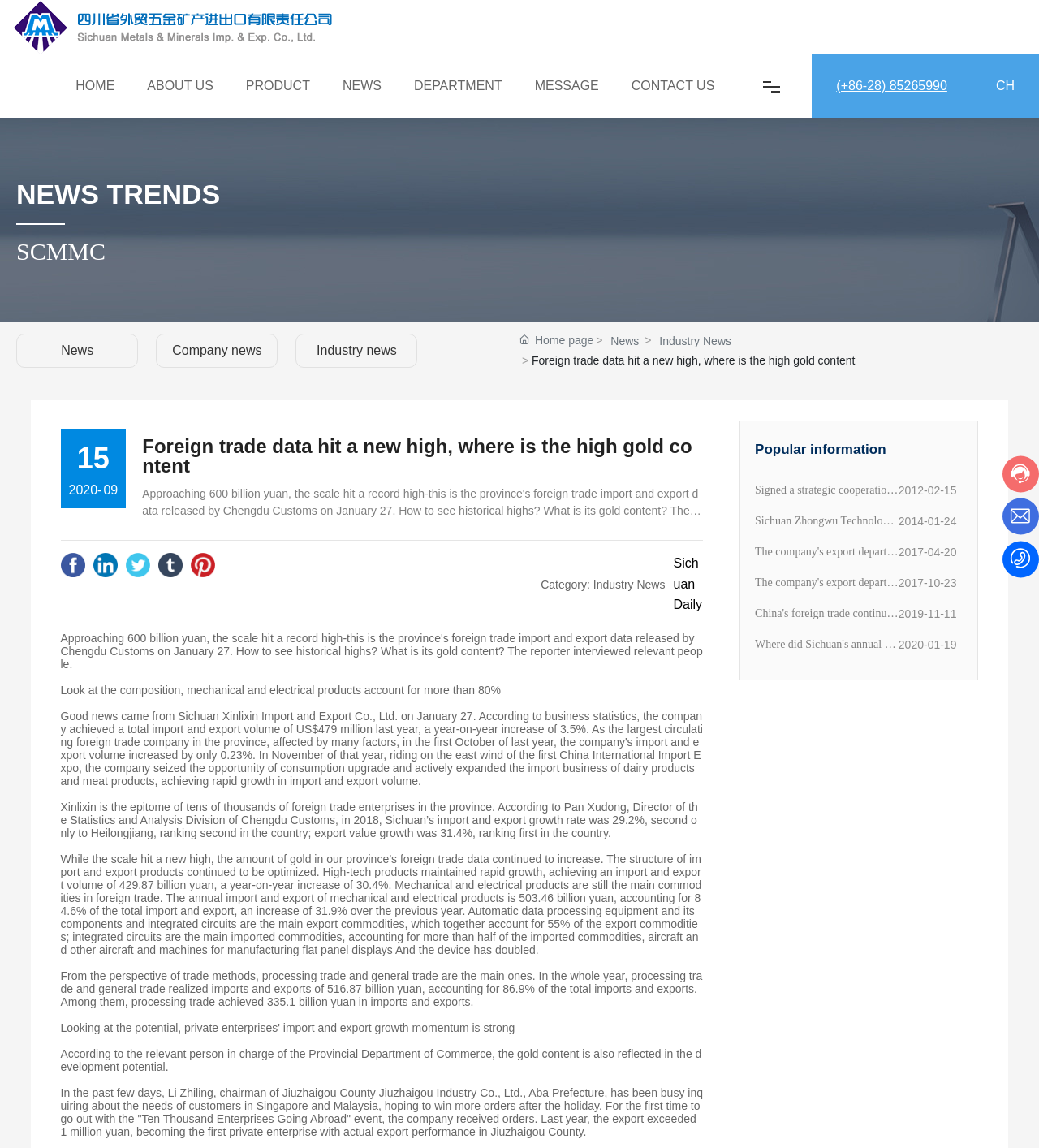What is the main category of products?
Please answer the question as detailed as possible.

According to the text on the webpage, mechanical and electrical products account for more than 80% of the total import and export, making them the main category of products.